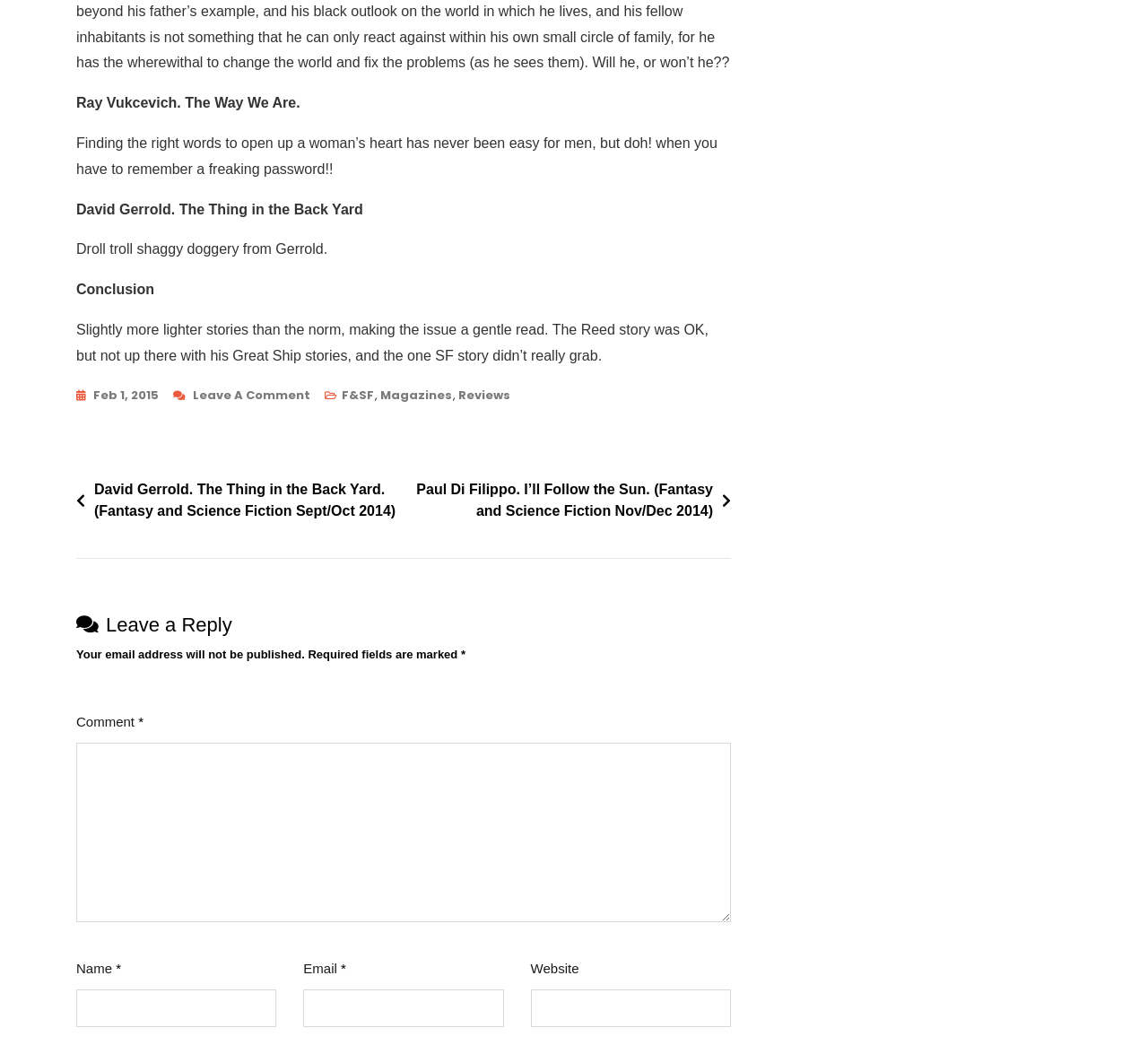Point out the bounding box coordinates of the section to click in order to follow this instruction: "Enter your name in the required field".

[0.066, 0.939, 0.241, 0.974]